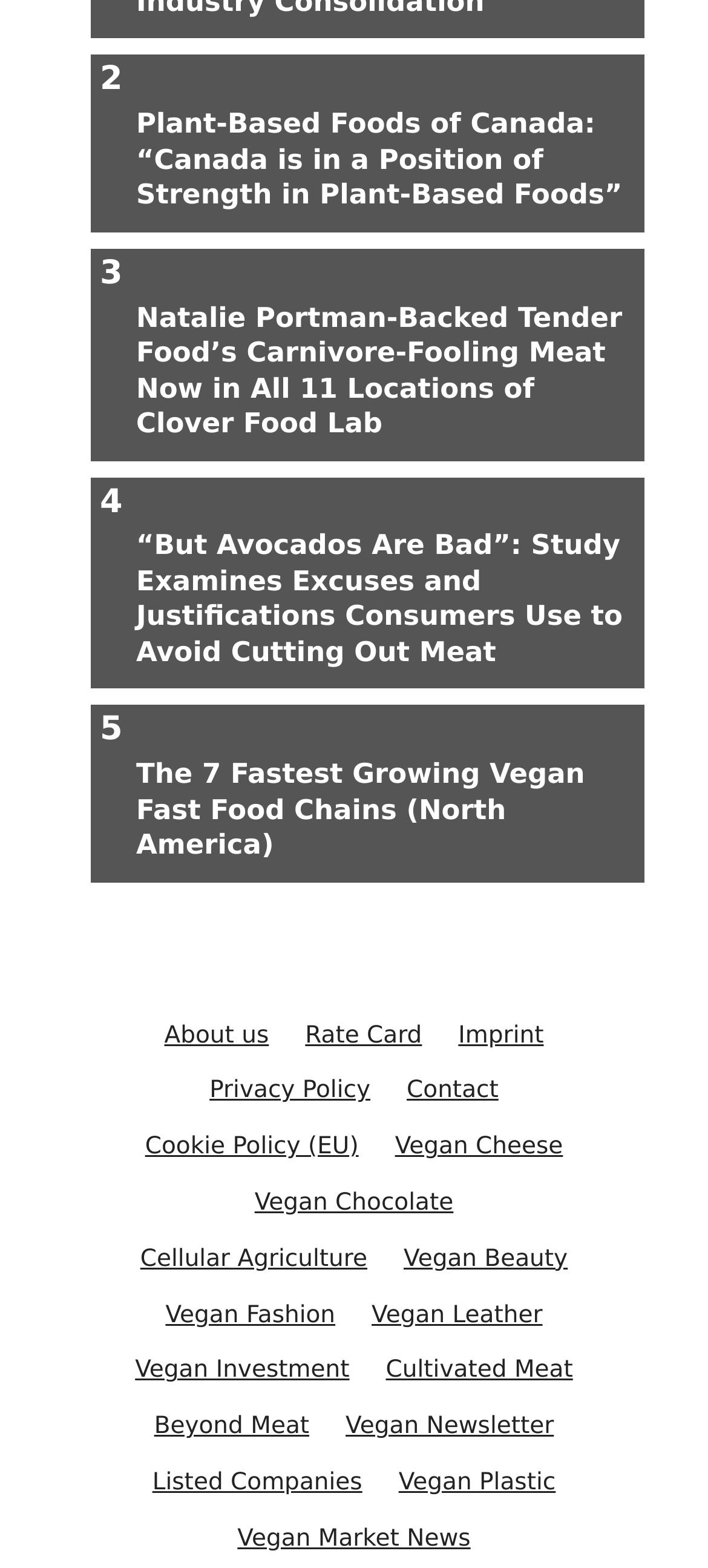Identify the bounding box coordinates of the section that should be clicked to achieve the task described: "View the About us page".

[0.232, 0.652, 0.38, 0.669]